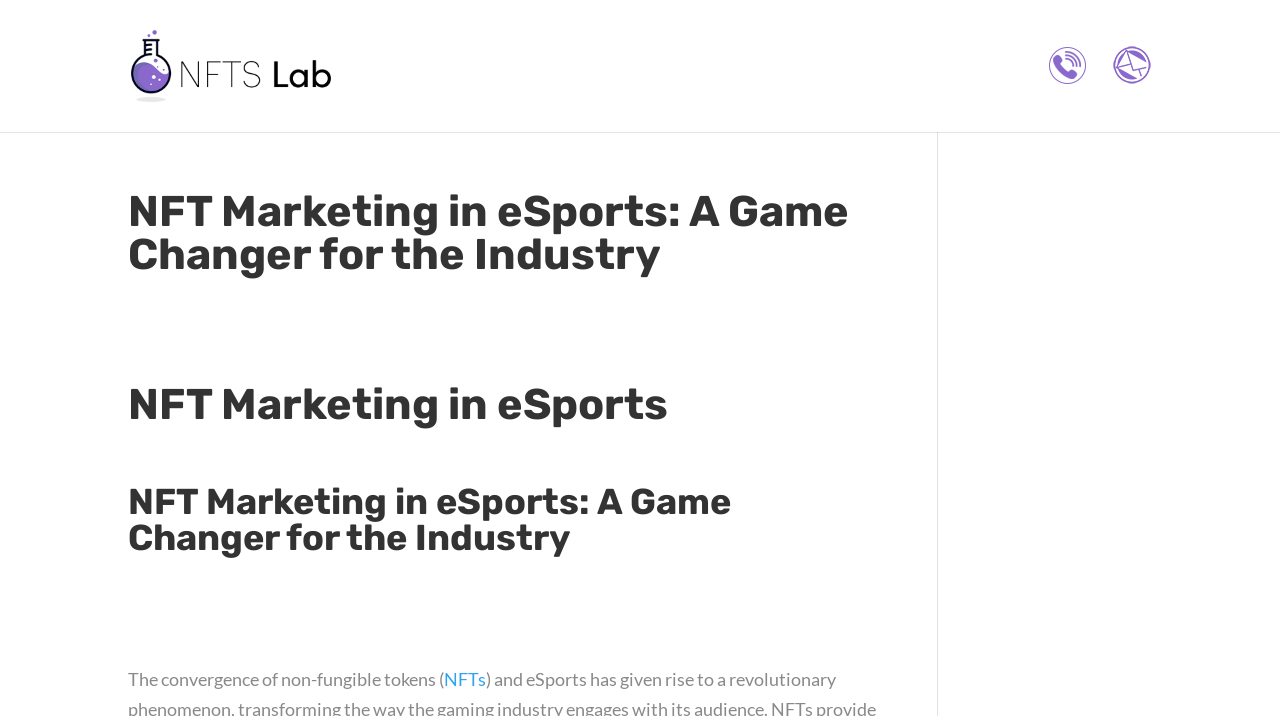What is the topic of the webpage?
Based on the visual, give a brief answer using one word or a short phrase.

NFT Marketing in eSports